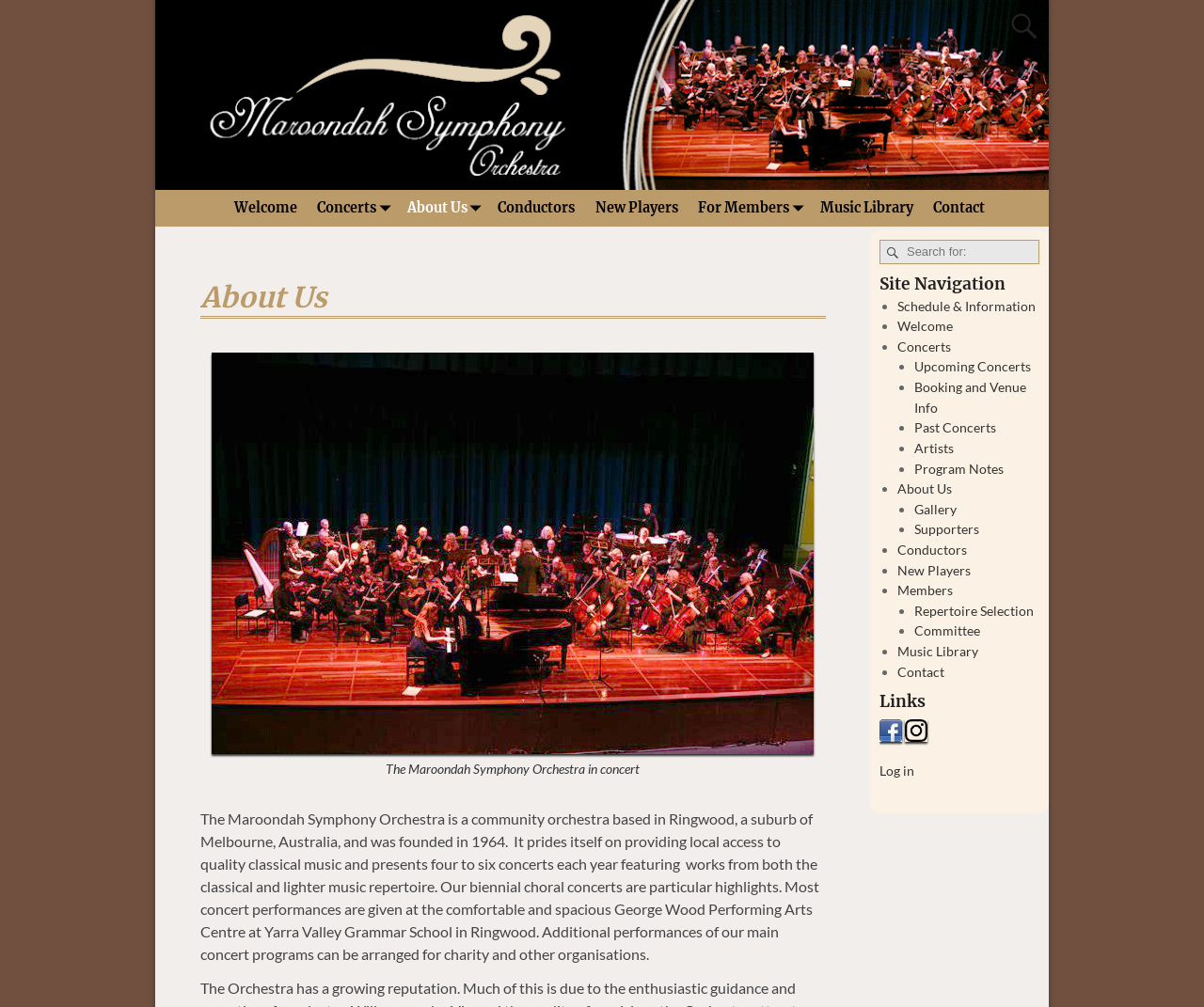What social media platforms are linked on the webpage?
Please respond to the question with a detailed and thorough explanation.

The answer can be found by looking at the links section at the bottom of the webpage, where there are links to Facebook and Instagram, represented by their respective logos.